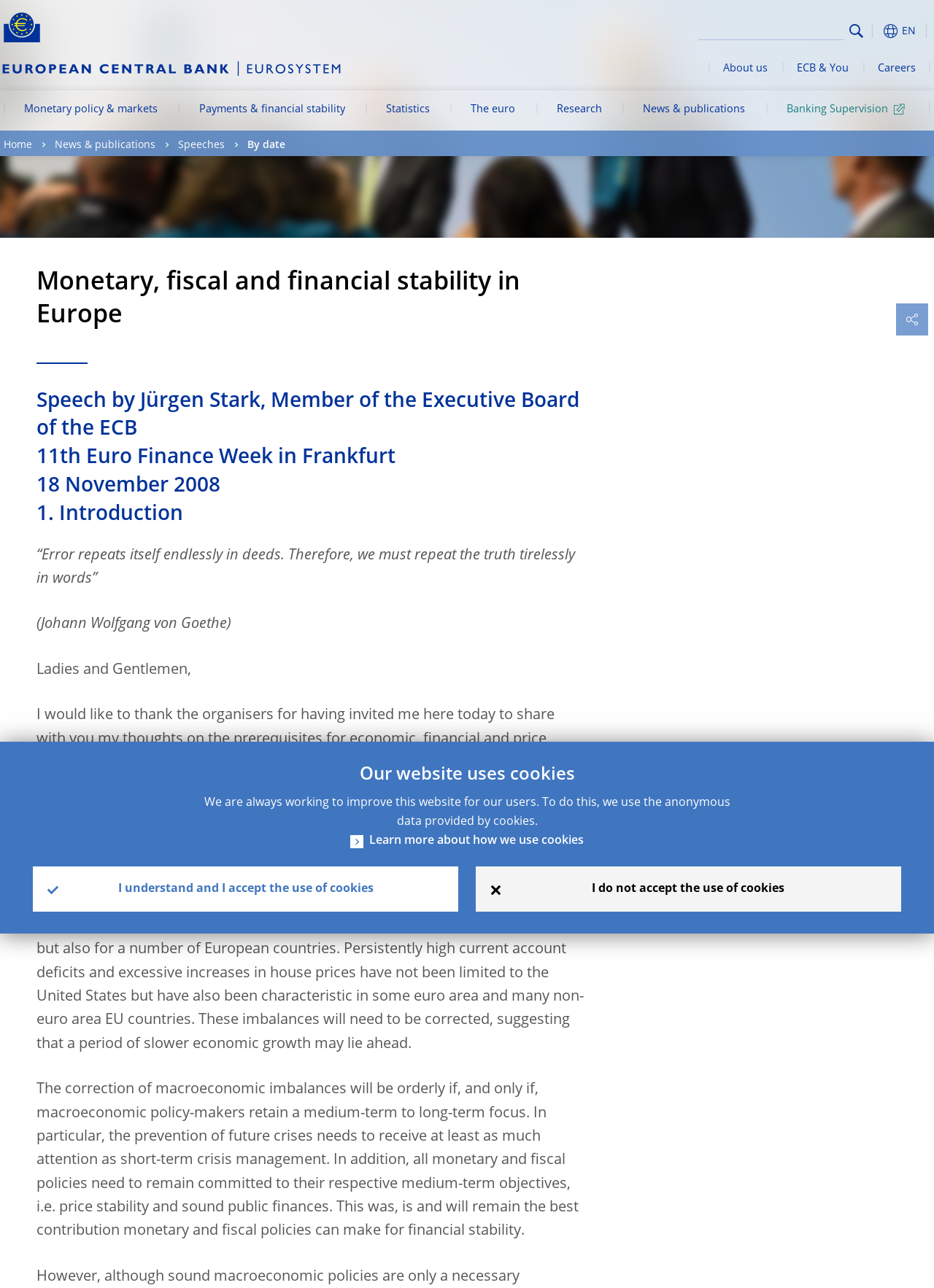Identify the title of the webpage and provide its text content.

Monetary, fiscal and financial stability in Europe